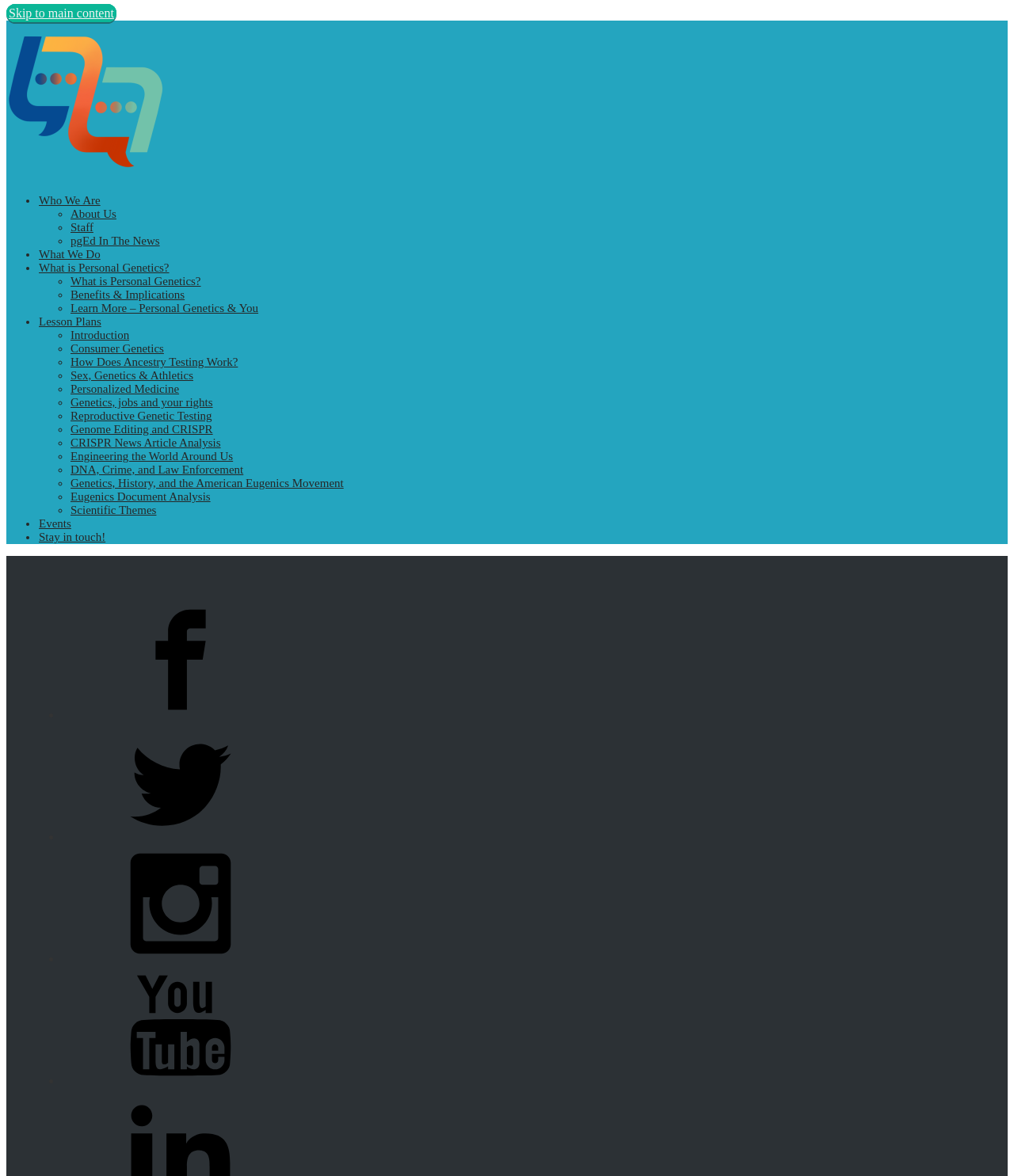What is the first link on the webpage?
Answer the question with just one word or phrase using the image.

Skip to main content